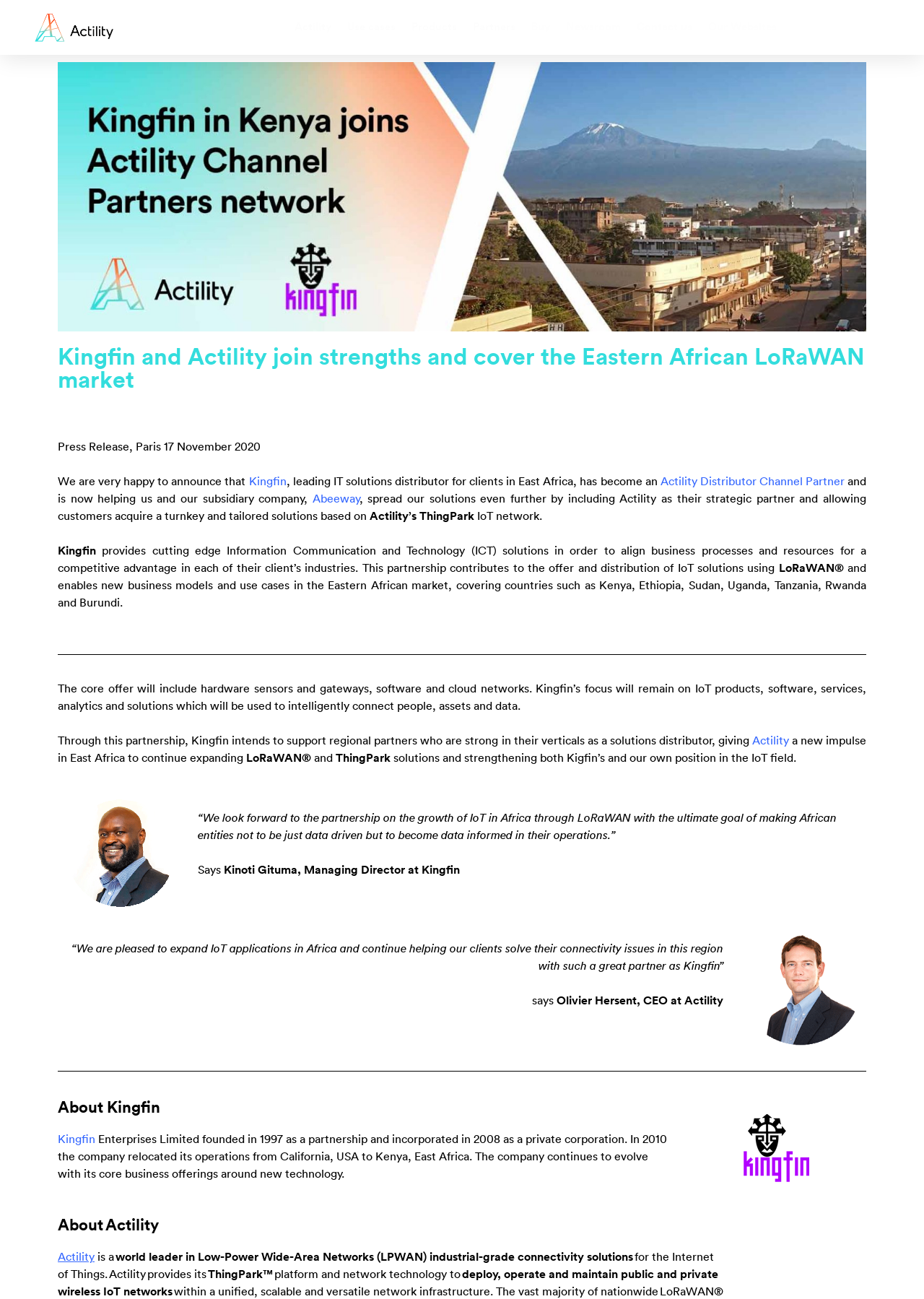Please provide the bounding box coordinates for the element that needs to be clicked to perform the instruction: "Visit Kingfin website". The coordinates must consist of four float numbers between 0 and 1, formatted as [left, top, right, bottom].

[0.758, 0.016, 0.85, 0.027]